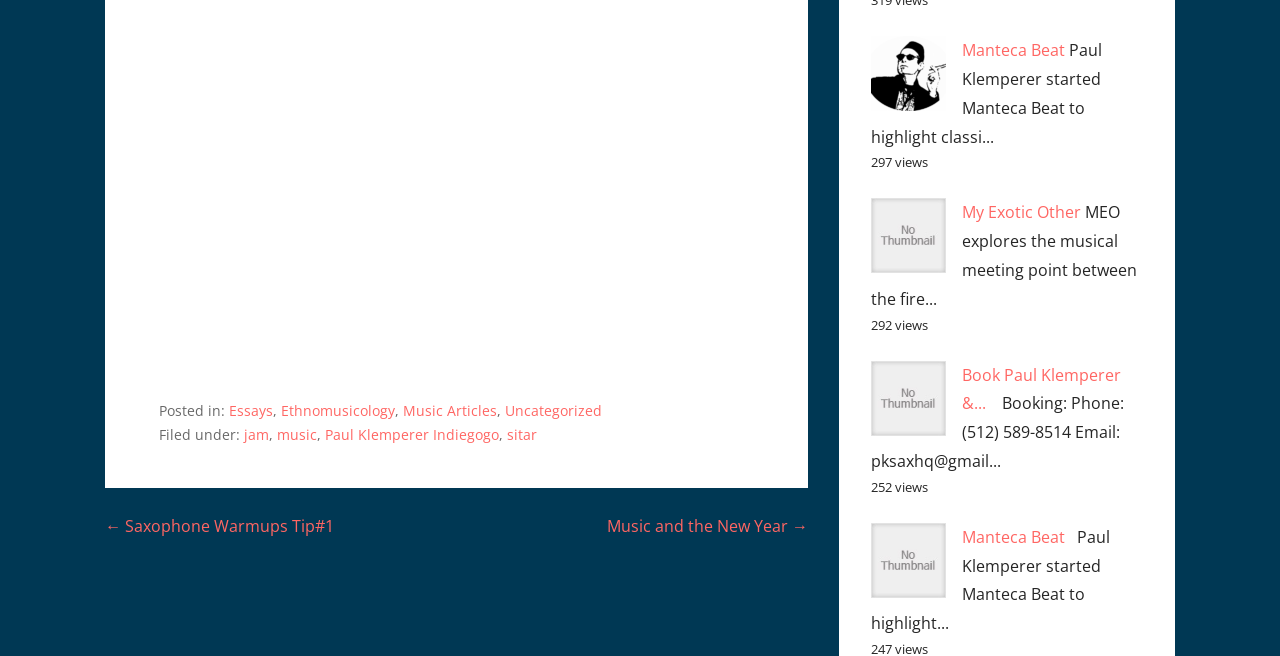How many views does the 'Manteca Beat' post have?
Examine the webpage screenshot and provide an in-depth answer to the question.

I found the text '297 views' next to the link 'Manteca Beat', which suggests that this is the number of views for that particular post.